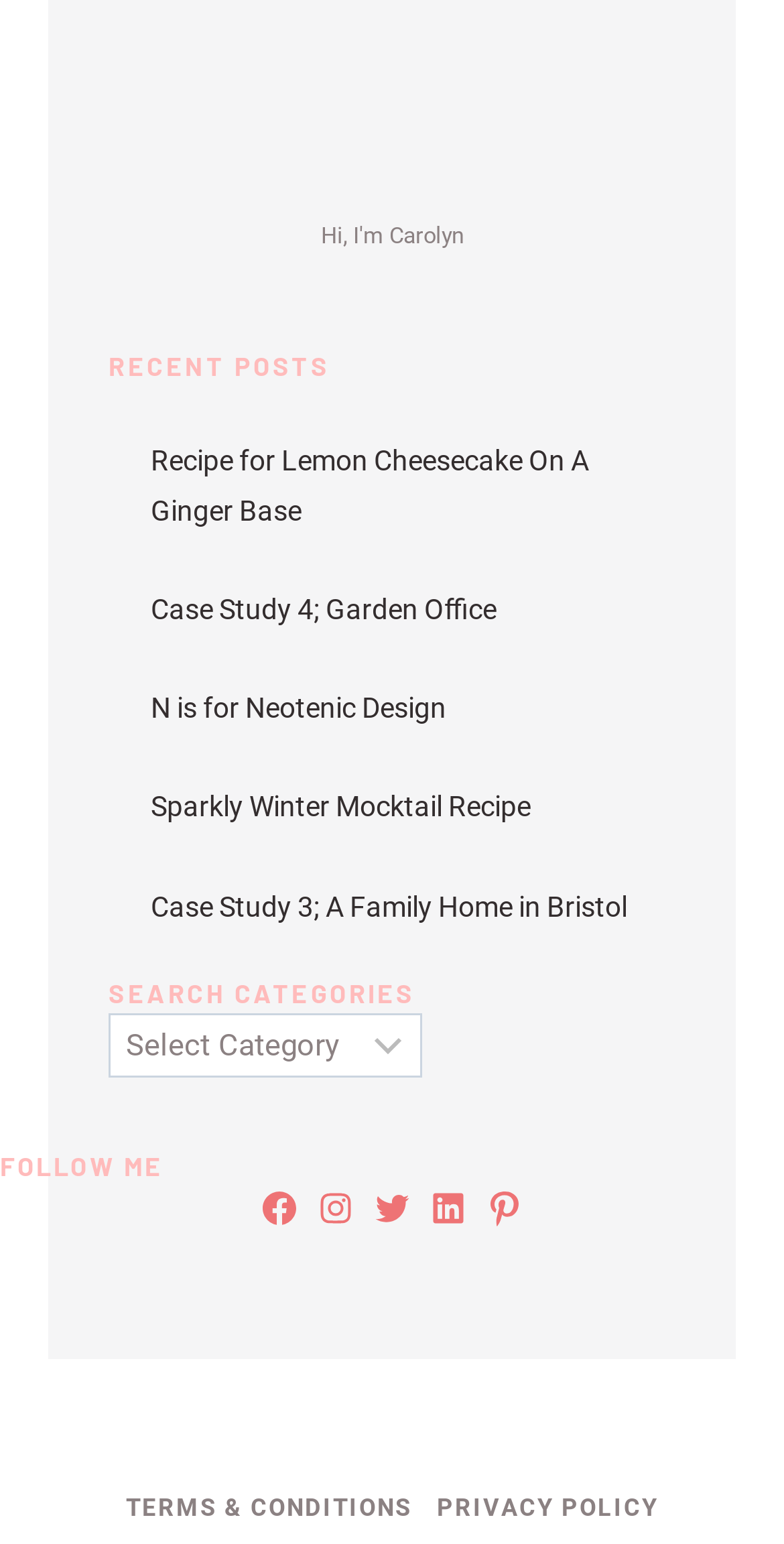Highlight the bounding box coordinates of the element that should be clicked to carry out the following instruction: "view recent posts". The coordinates must be given as four float numbers ranging from 0 to 1, i.e., [left, top, right, bottom].

[0.138, 0.294, 0.862, 0.319]